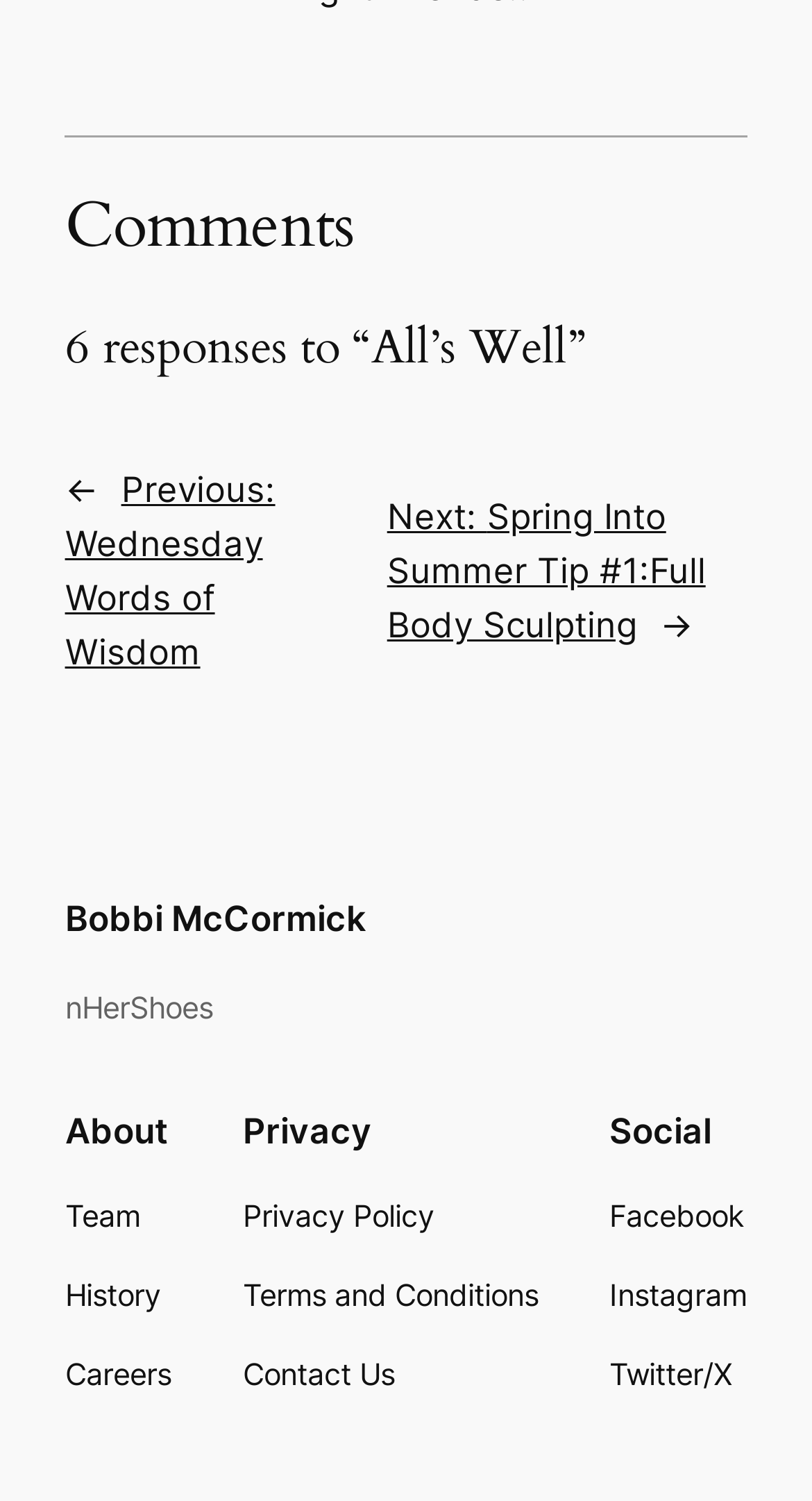Determine the bounding box coordinates for the HTML element described here: "Privacy Policy".

[0.299, 0.795, 0.535, 0.826]